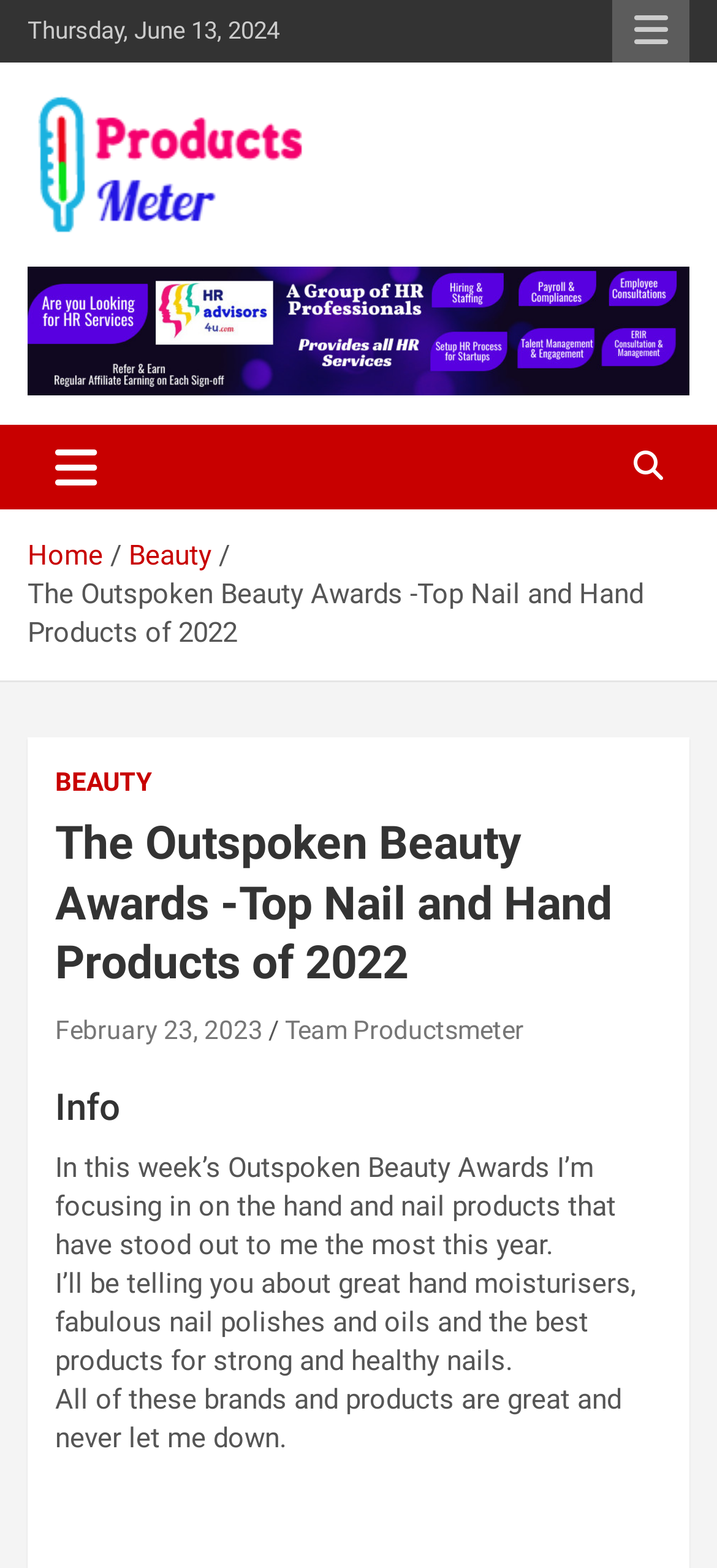What type of products are mentioned in the article?
Respond to the question with a well-detailed and thorough answer.

The article mentions that it will be discussing great hand moisturisers, fabulous nail polishes and oils, and the best products for strong and healthy nails. This suggests that the article is about various types of hand and nail care products.